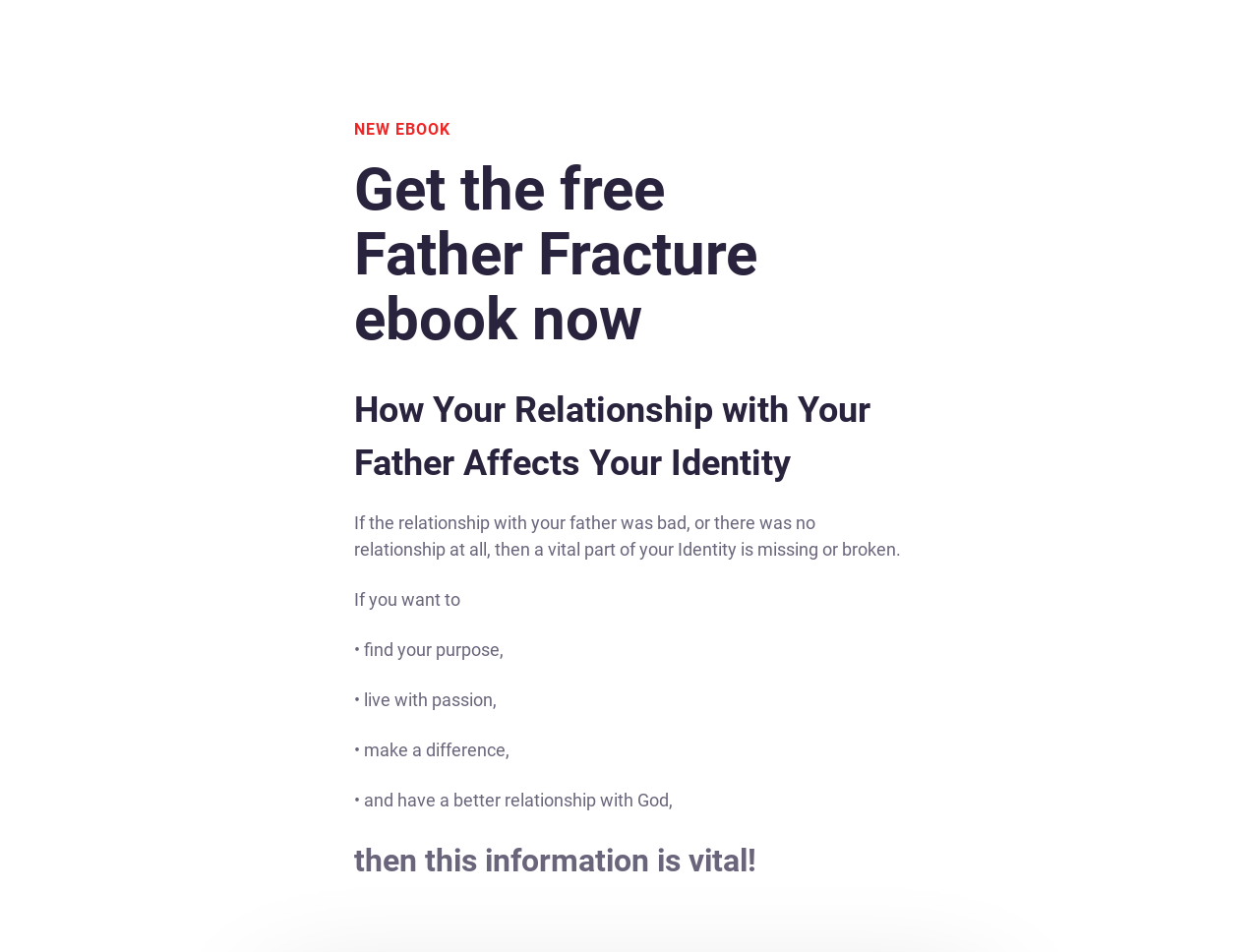What is the relationship that affects one's identity?
Please give a detailed and elaborate answer to the question based on the image.

The webpage mentions 'How Your Relationship with Your Father Affects Your Identity' which implies that the relationship with one's father has an impact on one's identity.